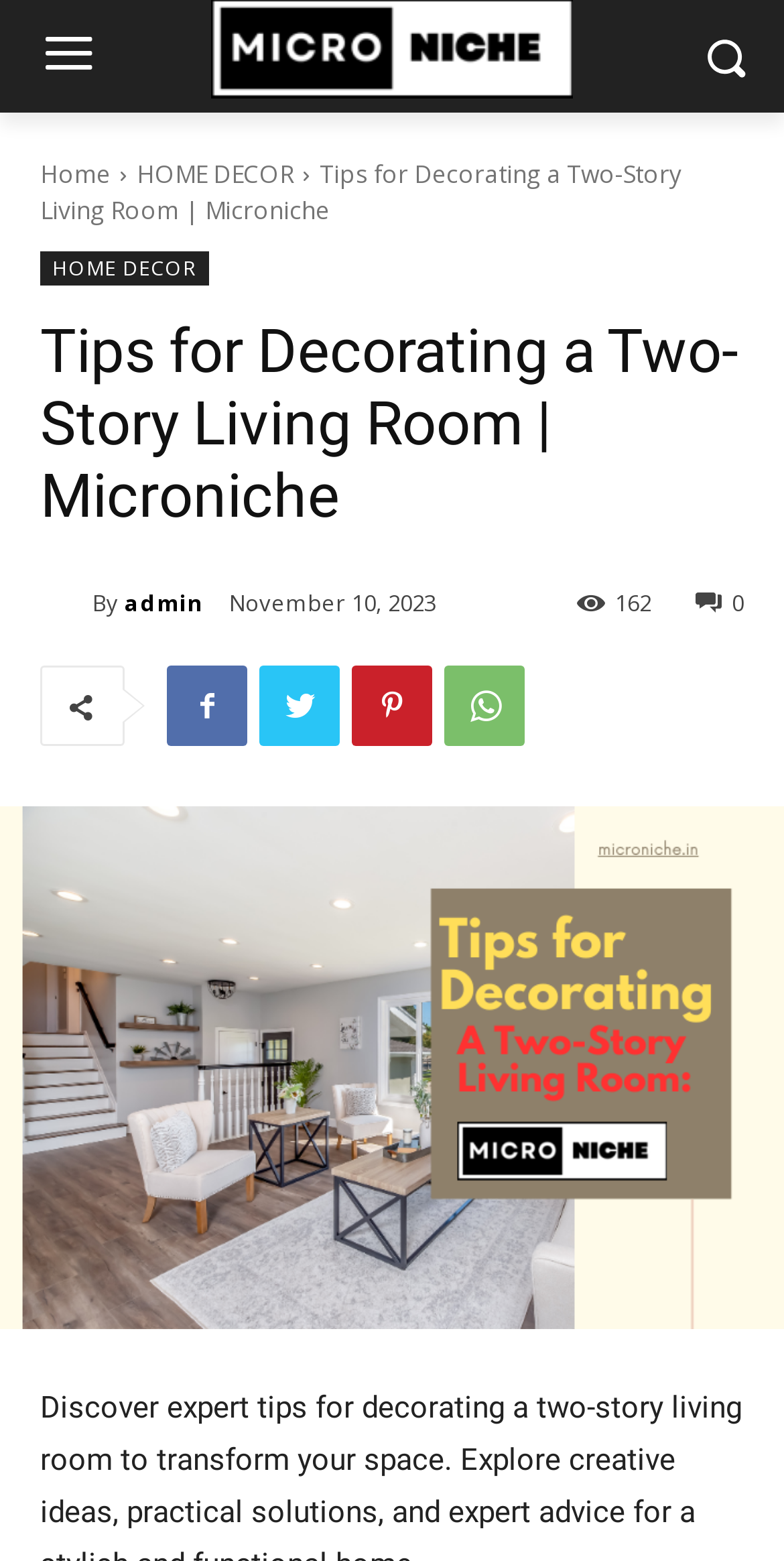Determine which piece of text is the heading of the webpage and provide it.

Tips for Decorating a Two-Story Living Room | Microniche